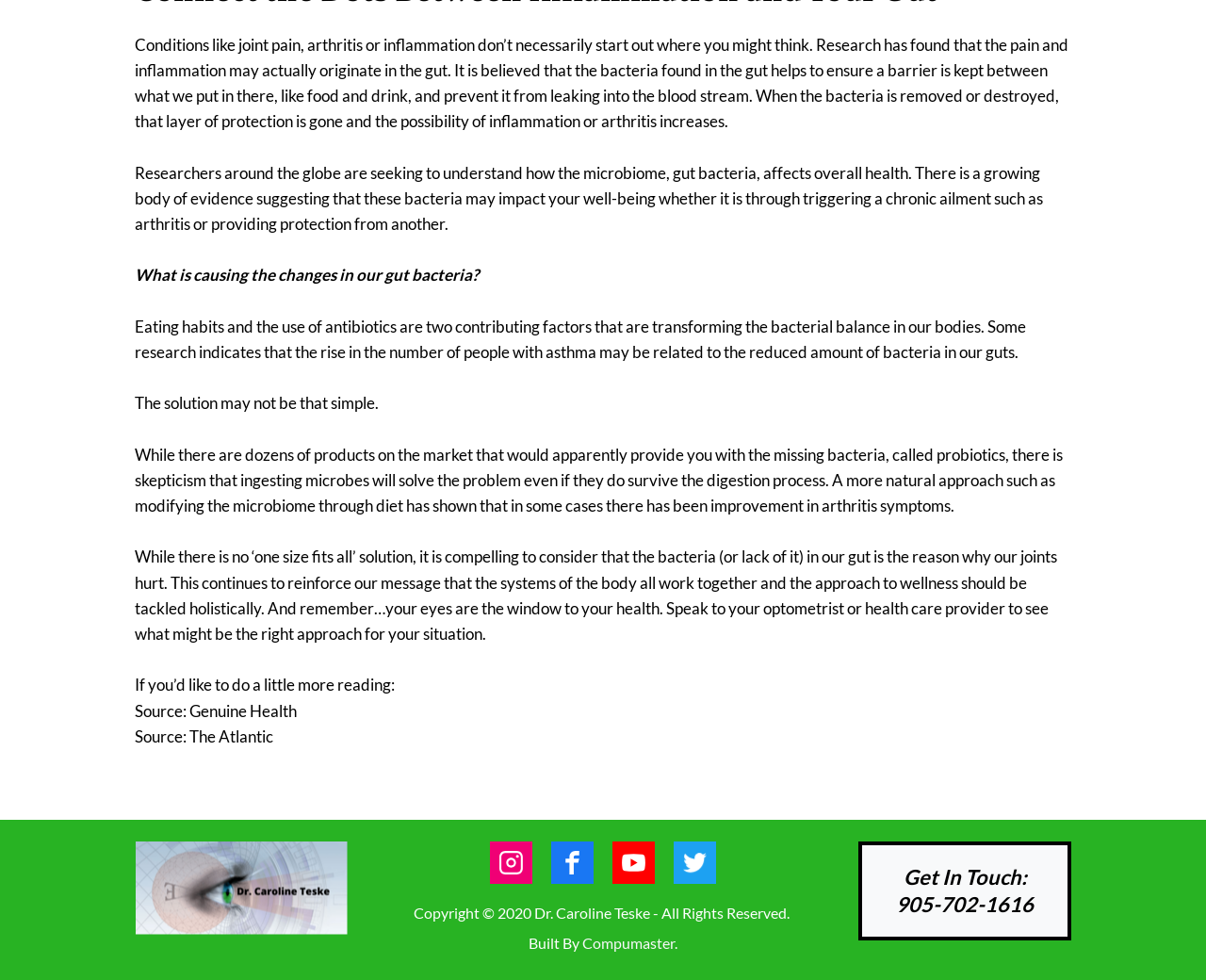Given the description 905-702-1616, predict the bounding box coordinates of the UI element. Ensure the coordinates are in the format (top-left x, top-left y, bottom-right x, bottom-right y) and all values are between 0 and 1.

[0.743, 0.909, 0.857, 0.937]